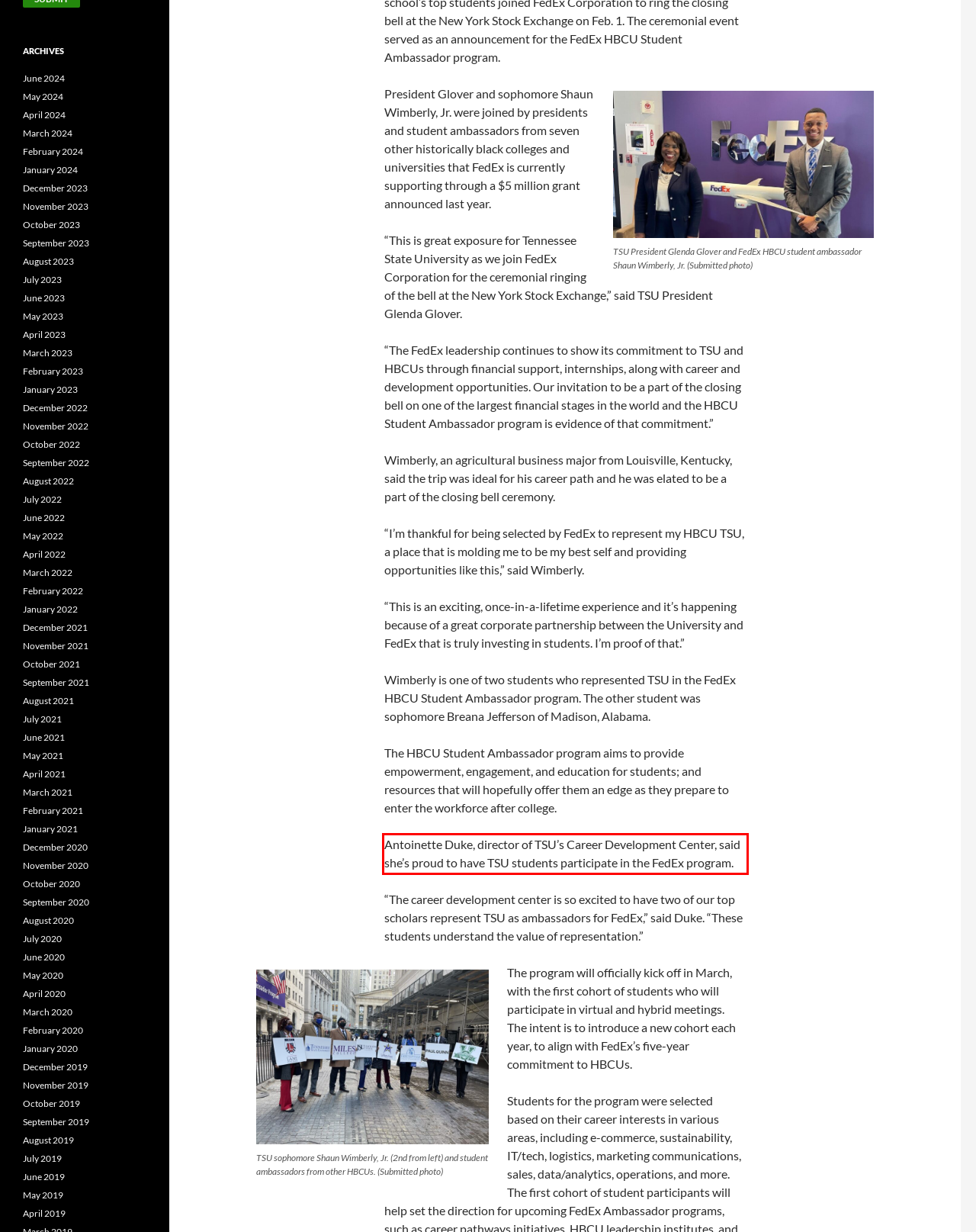Using the provided screenshot of a webpage, recognize and generate the text found within the red rectangle bounding box.

Antoinette Duke, director of TSU’s Career Development Center, said she’s proud to have TSU students participate in the FedEx program.